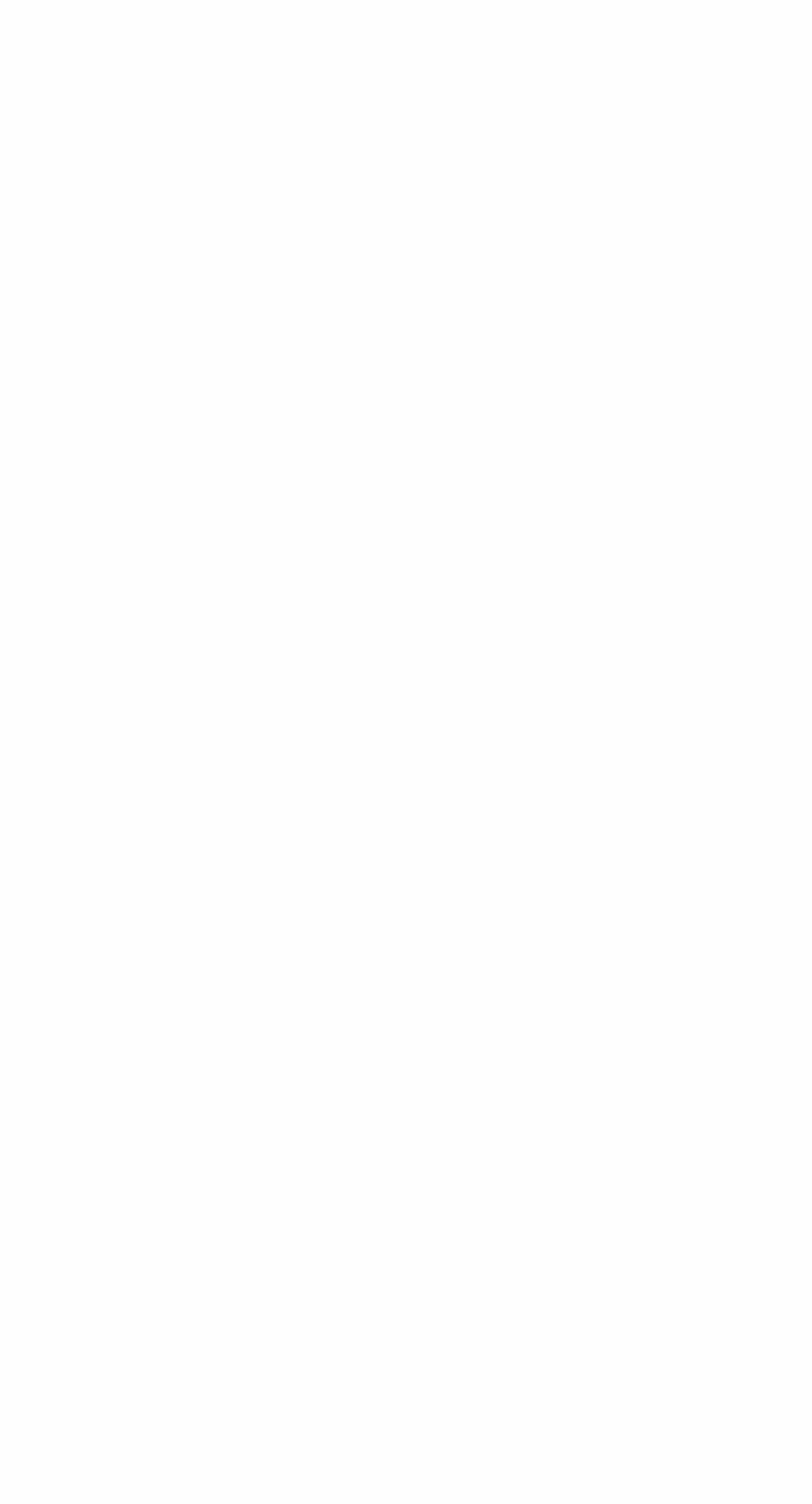Answer this question using a single word or a brief phrase:
Who is the author of the article?

Paul Ingram